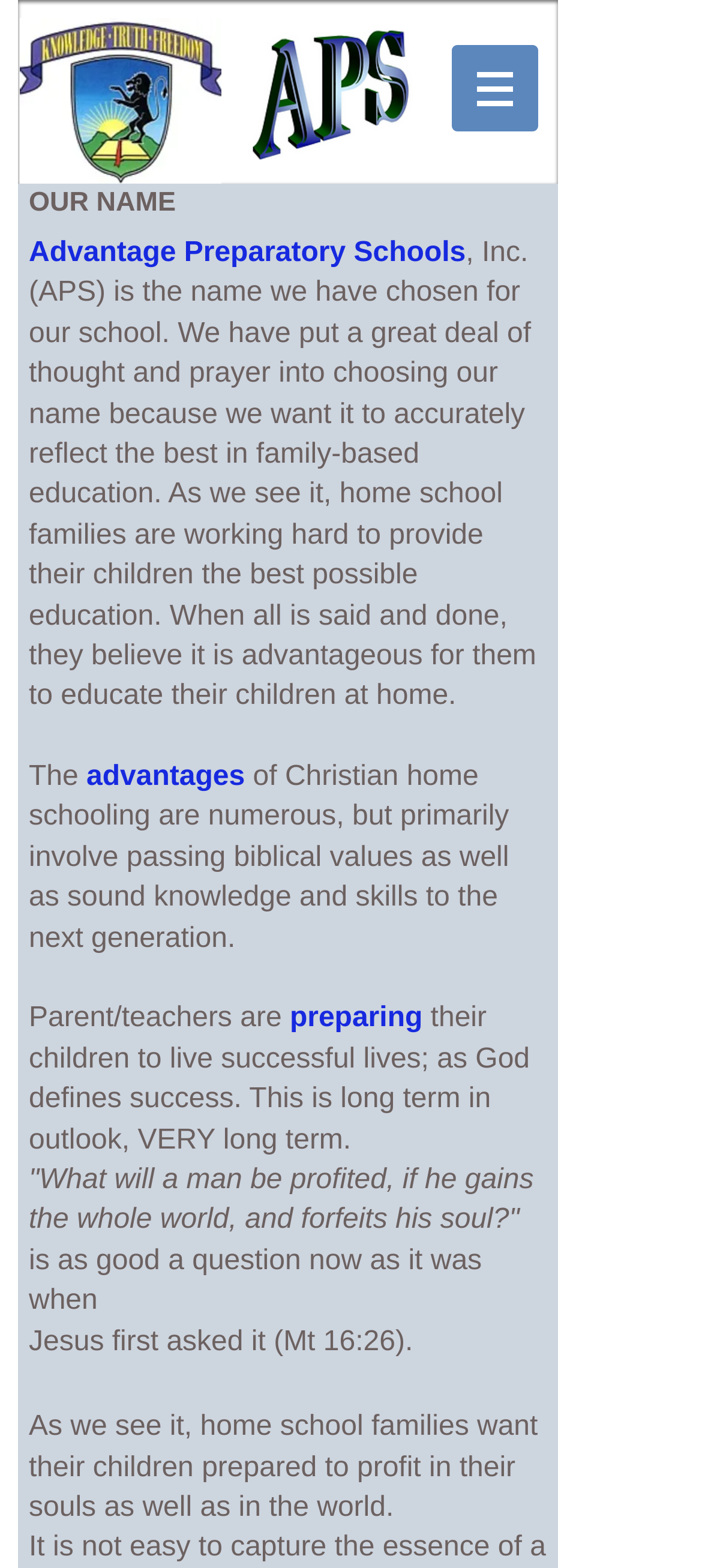Answer the following in one word or a short phrase: 
What is the focus of the school's education?

Family-based education